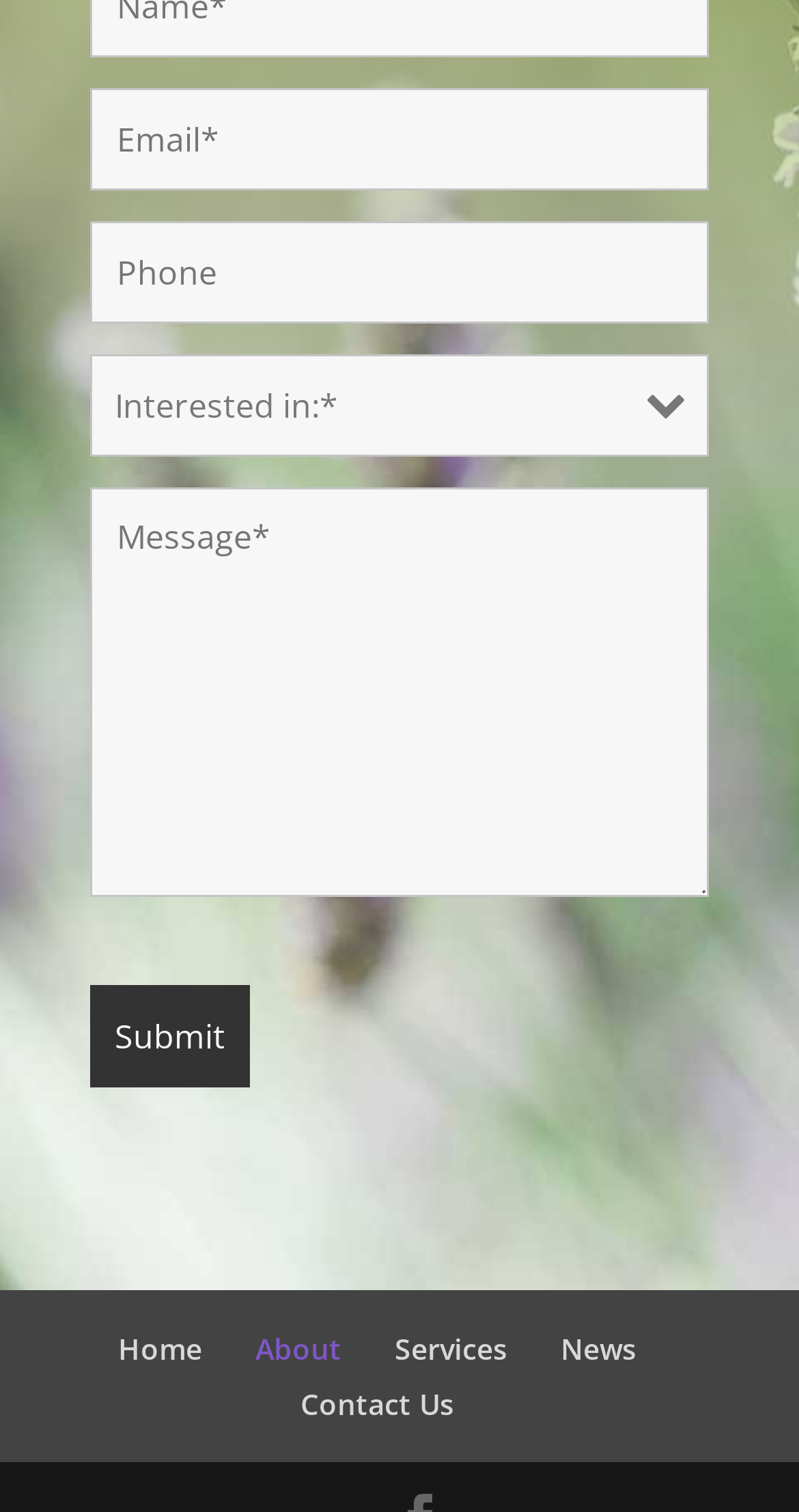Using floating point numbers between 0 and 1, provide the bounding box coordinates in the format (top-left x, top-left y, bottom-right x, bottom-right y). Locate the UI element described here: aria-describedby="nf-error-3_1" name="nf-field-3_1" placeholder="Message*"

[0.113, 0.322, 0.887, 0.593]